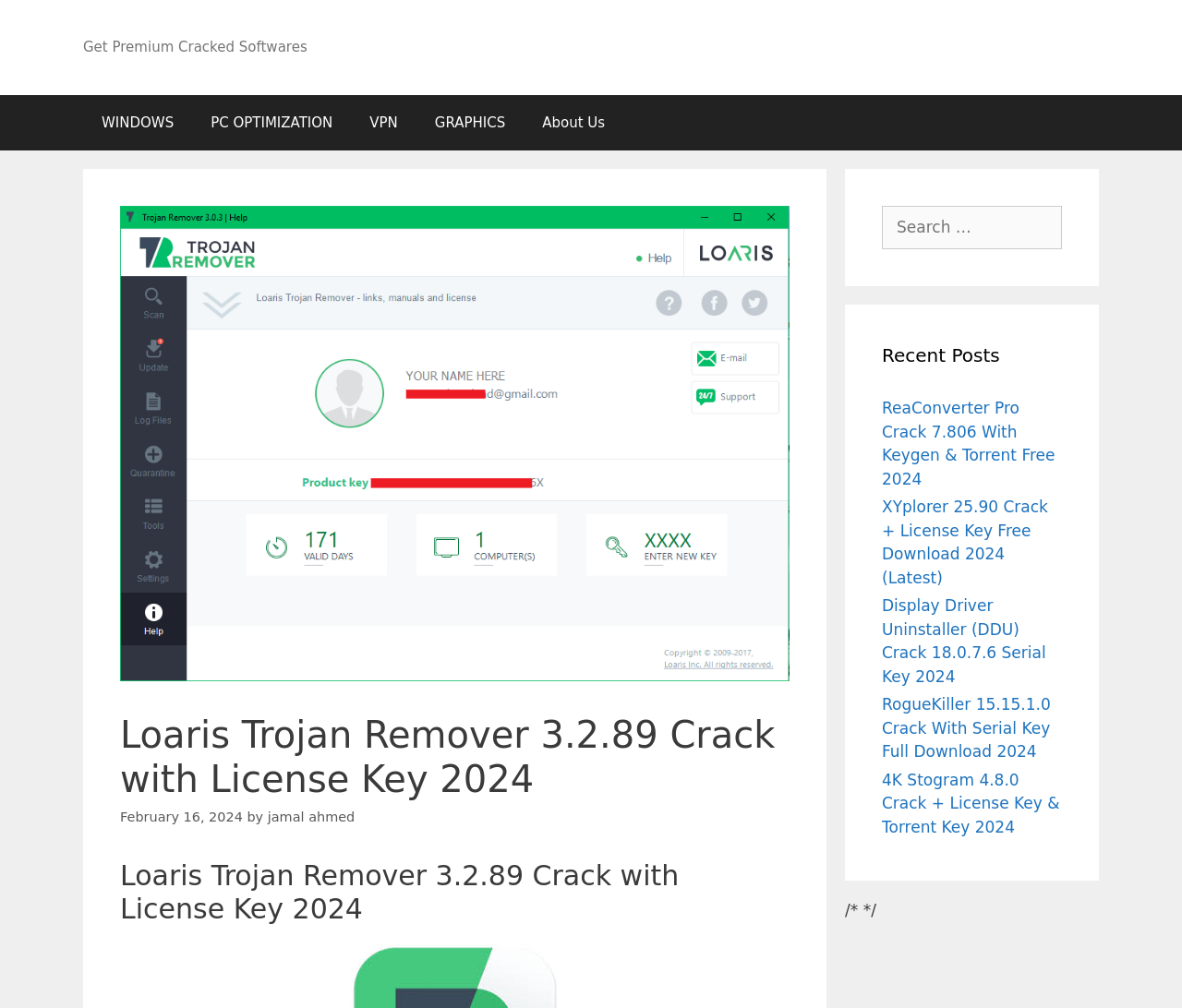Specify the bounding box coordinates of the area that needs to be clicked to achieve the following instruction: "Download ReaConverter Pro Crack 7.806".

[0.746, 0.396, 0.893, 0.484]